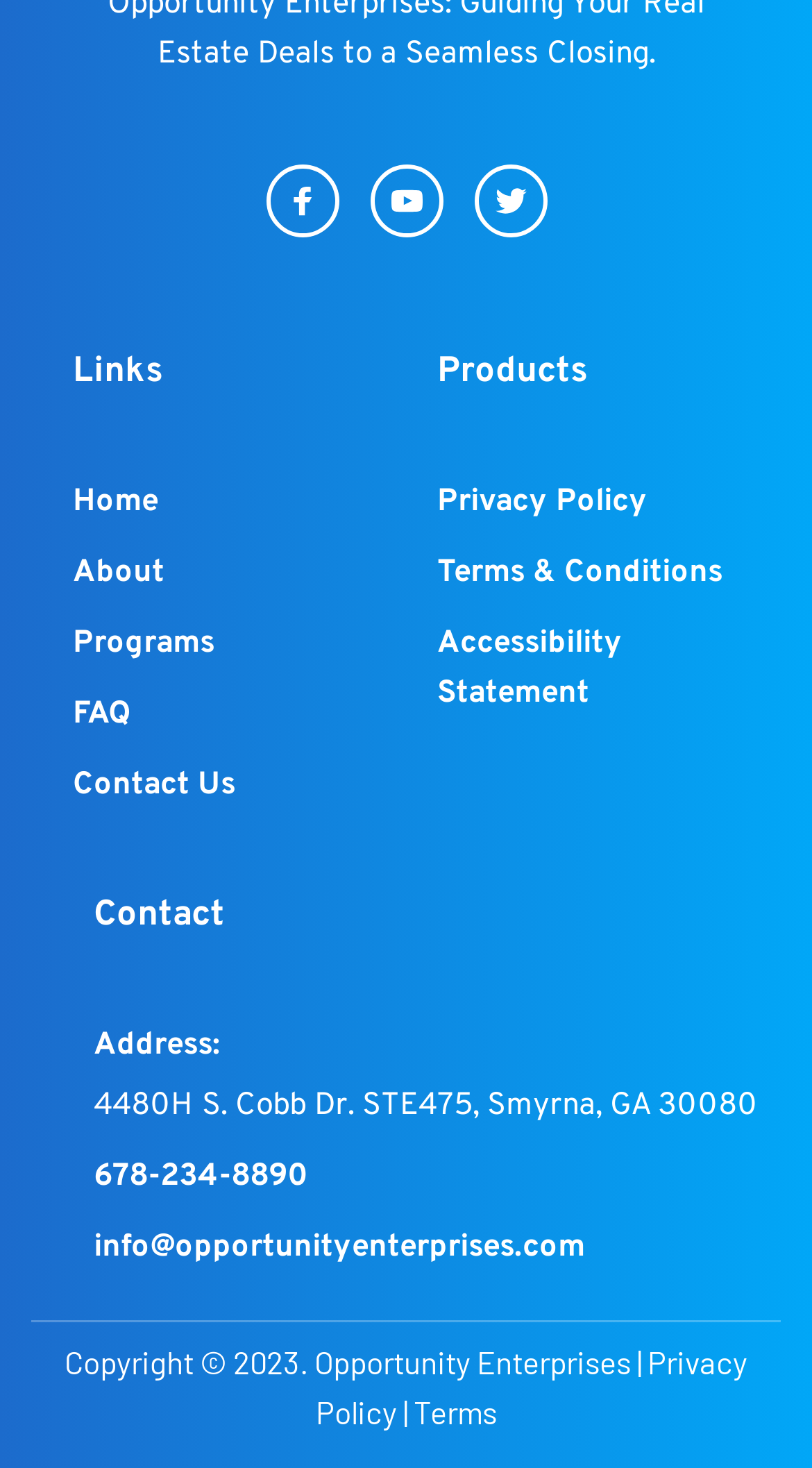Give a concise answer using only one word or phrase for this question:
What is the email address of Opportunity Enterprises?

info@opportunityenterprises.com